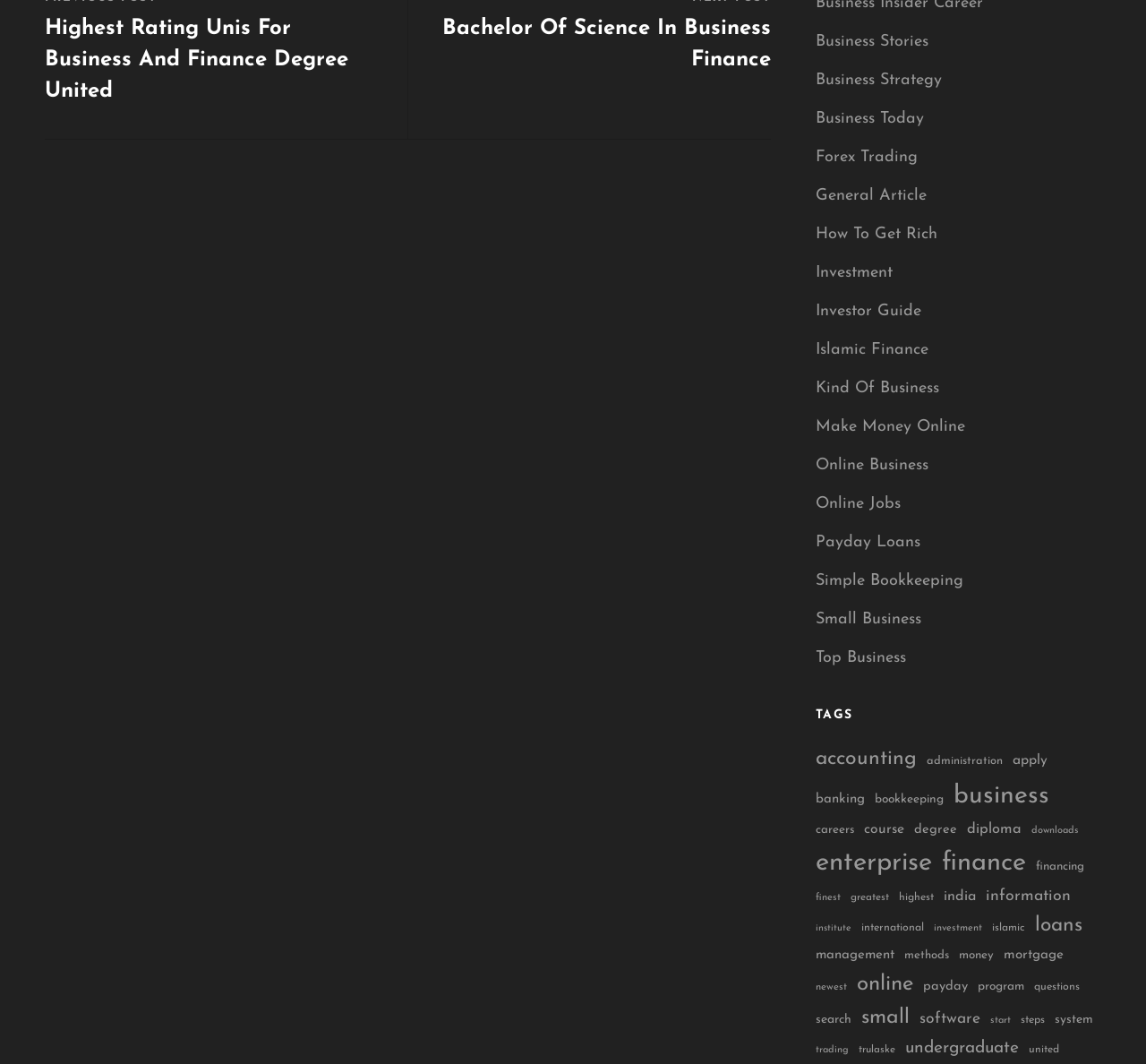What is the purpose of the numbers in parentheses in the TAGS section?
Please craft a detailed and exhaustive response to the question.

The numbers in parentheses in the TAGS section, such as '(116 items)' or '(20 items)', appear to indicate the number of items related to each topic. This provides users with an idea of the scope and relevance of each topic.